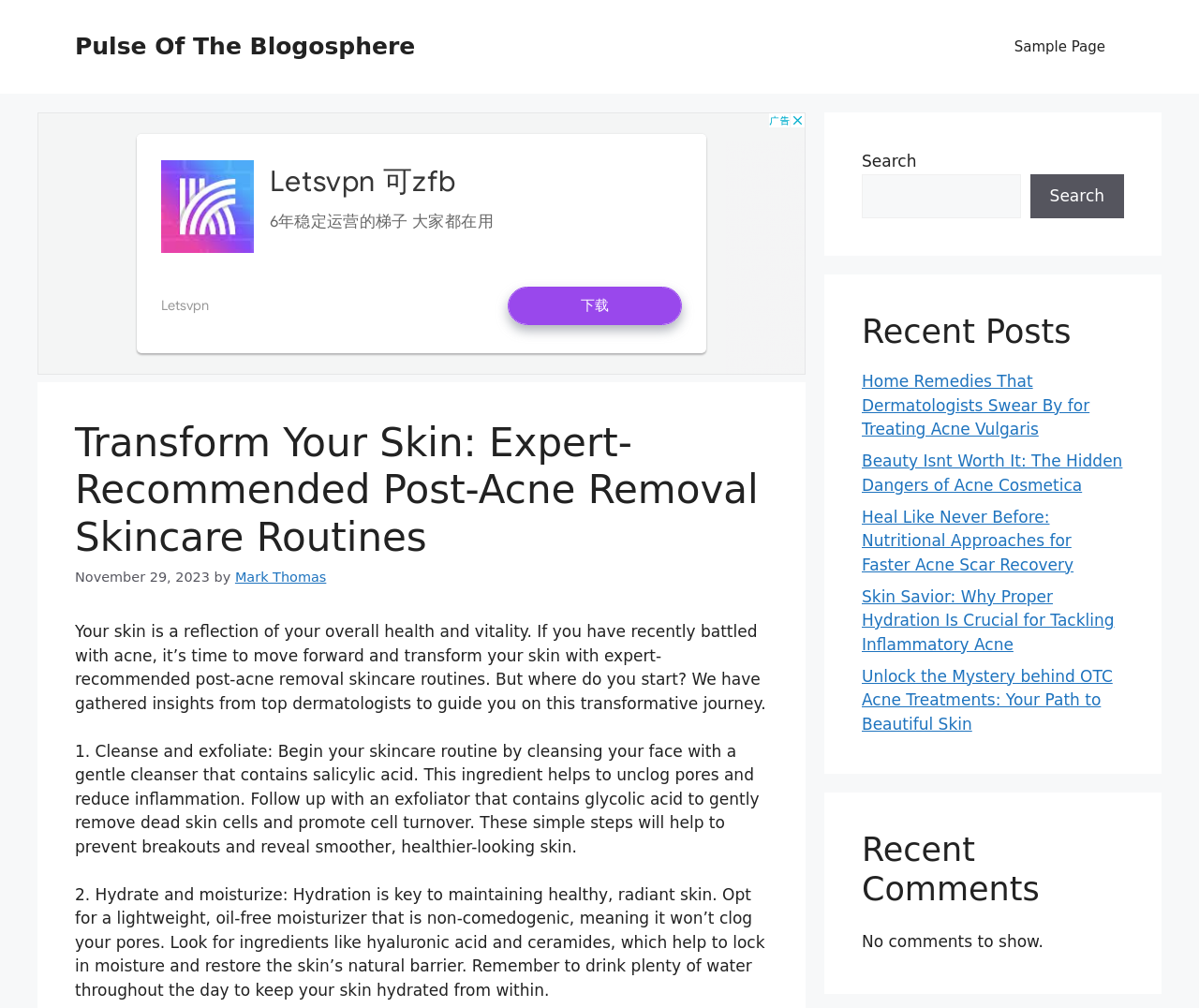How many recent posts are listed?
Using the image as a reference, answer the question with a short word or phrase.

5